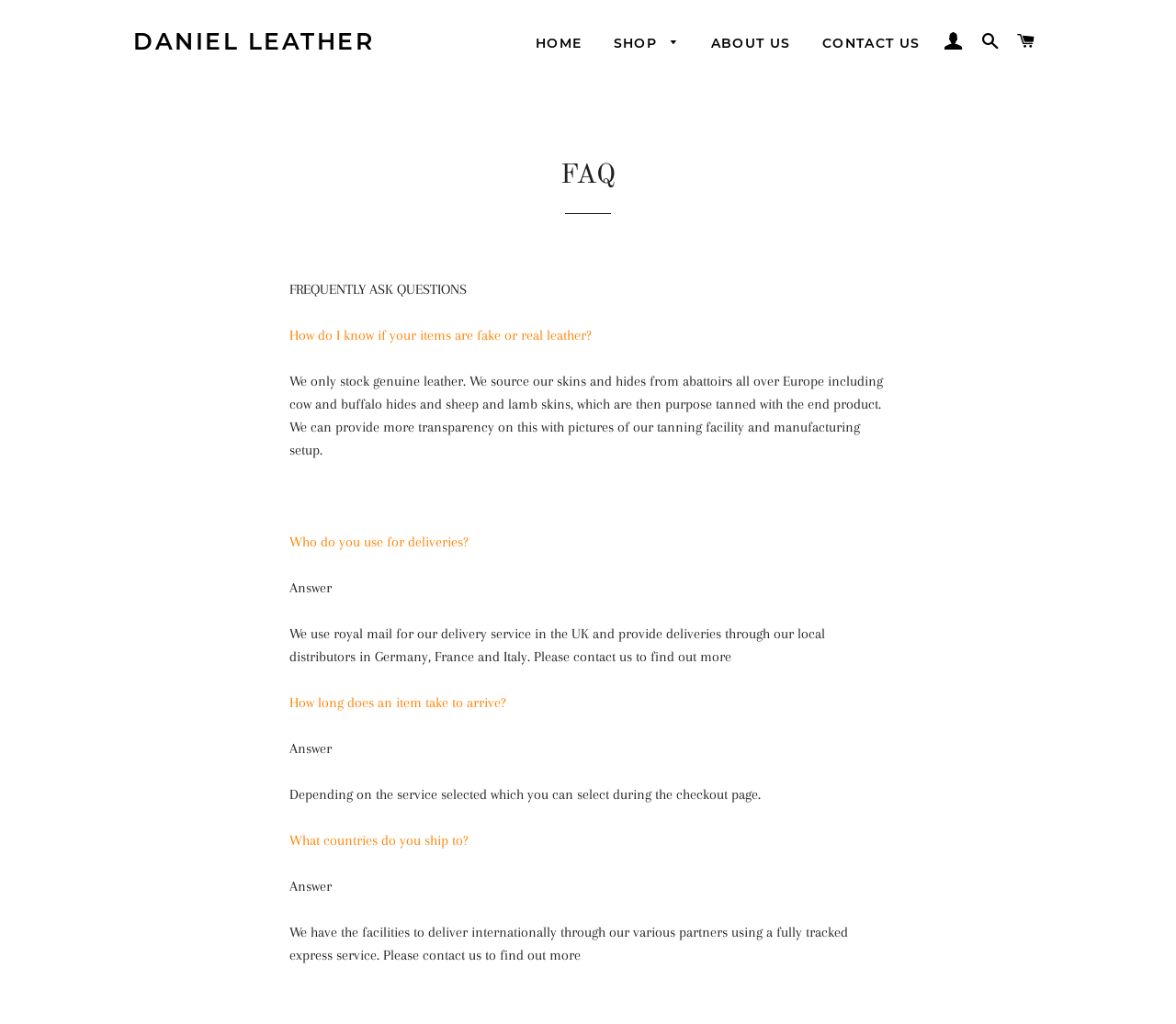Identify the bounding box coordinates of the HTML element based on this description: "Mens Leather Jacket".

[0.51, 0.169, 0.638, 0.201]